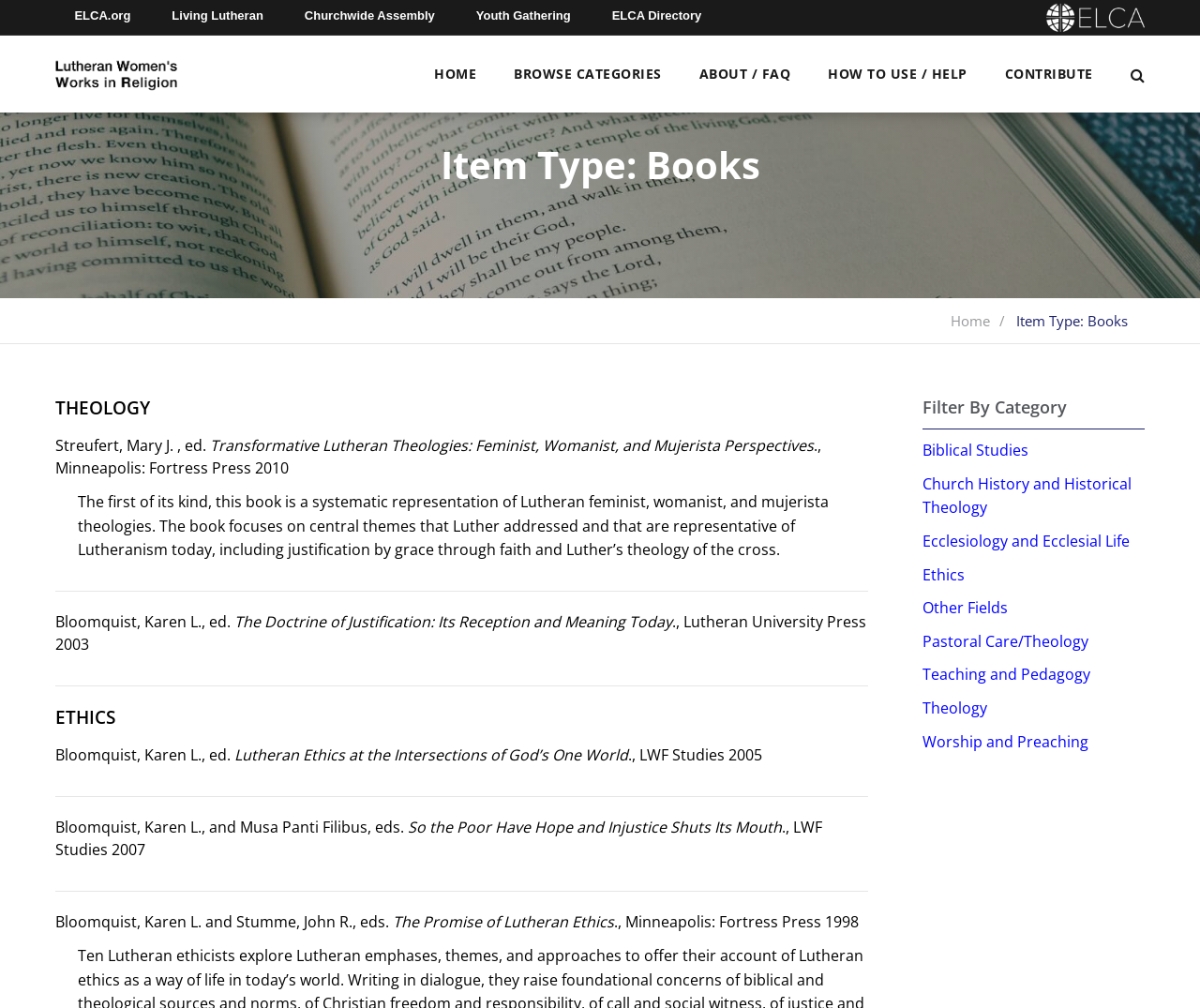Can you find and provide the main heading text of this webpage?

Item Type: Books